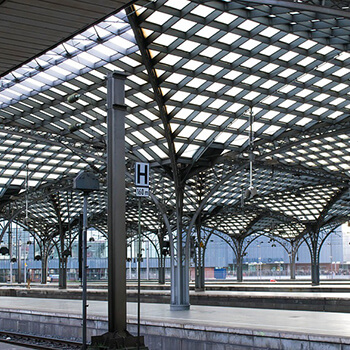Answer this question in one word or a short phrase: What is the purpose of the square glass panels?

To allow natural light